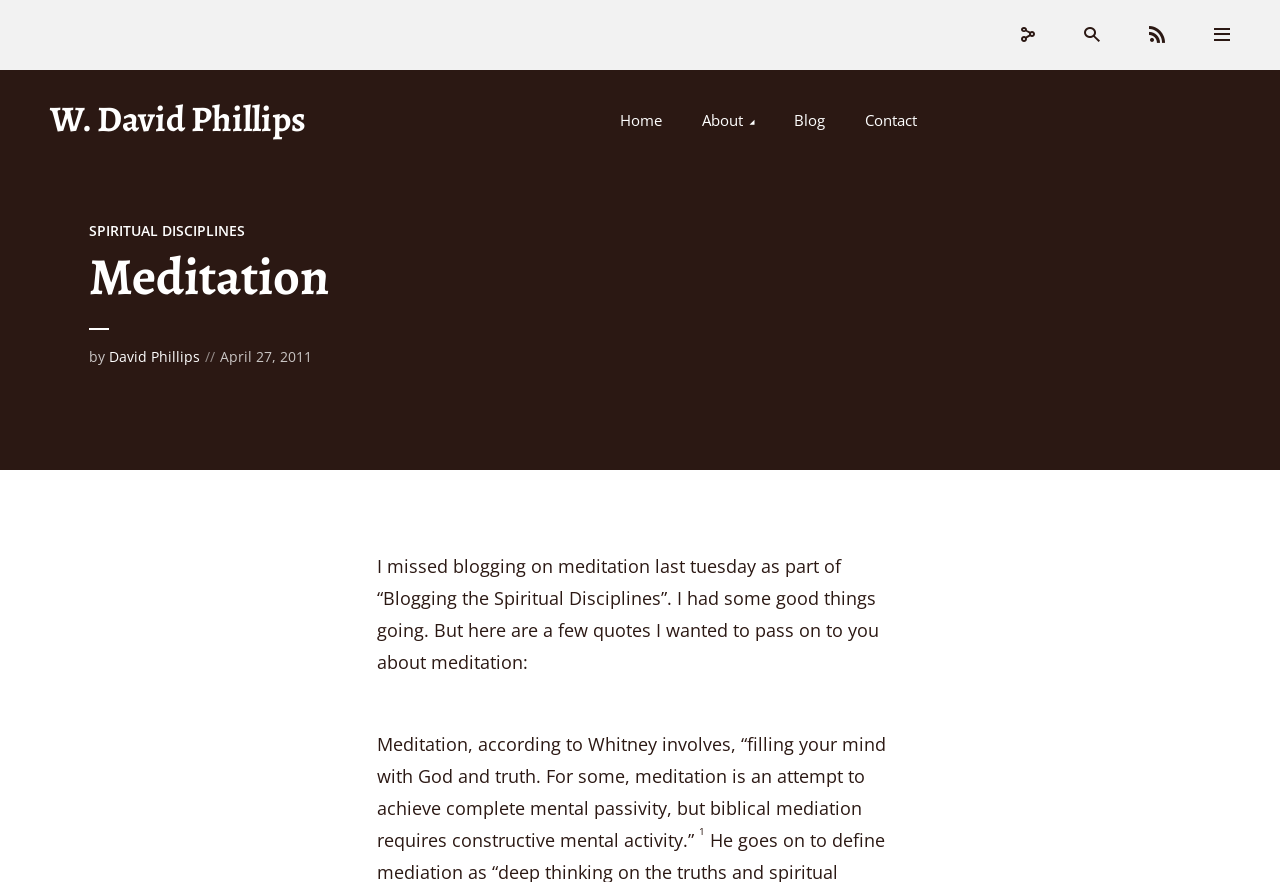What is the category of the article?
Can you give a detailed and elaborate answer to the question?

The category of the article can be found in the navigation menu at the top of the page. The category is listed as 'SPIRITUAL DISCIPLINES' and is a link that likely leads to other articles in the same category.